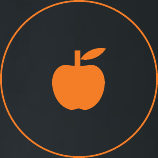Give a thorough description of the image, including any visible elements and their relationships.

The image features a simple and modern graphic of an apple, designed in a vibrant orange hue, which is prominently displayed within a circular border against a dark background. This icon likely symbolizes nutrition, health, or the agri-food industry, complementing discussions about Spain’s thriving food and drink sector. The use of the apple can also signify freshness and the agricultural roots of Spain, which boasts a rich variety of produce. This visual aligns well with the context of promoting Spain as a hub for investment in its agri-food industry, highlighting its emphasis on quality and sustainability.